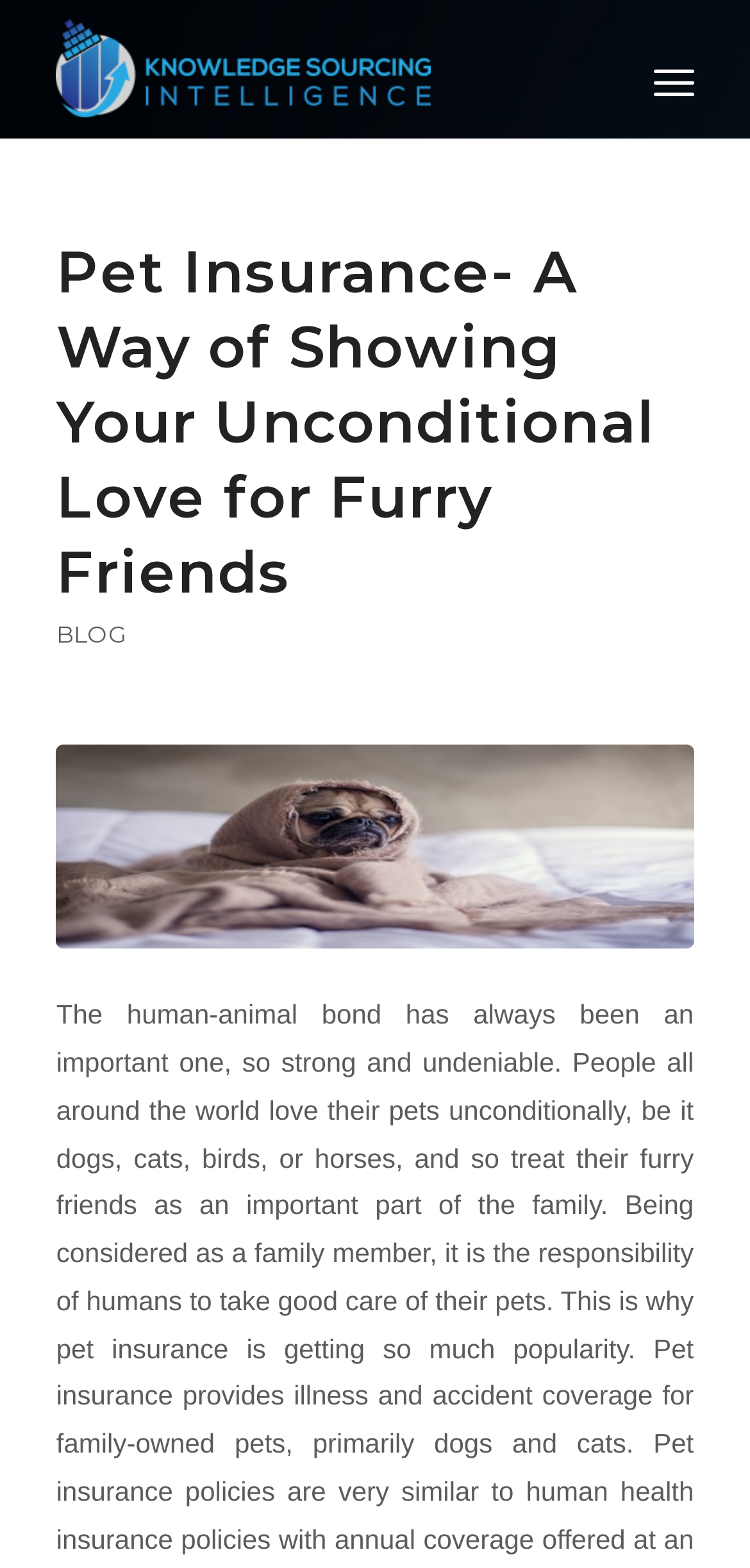Identify the main heading of the webpage and provide its text content.

Pet Insurance- A Way of Showing Your Unconditional Love for Furry Friends